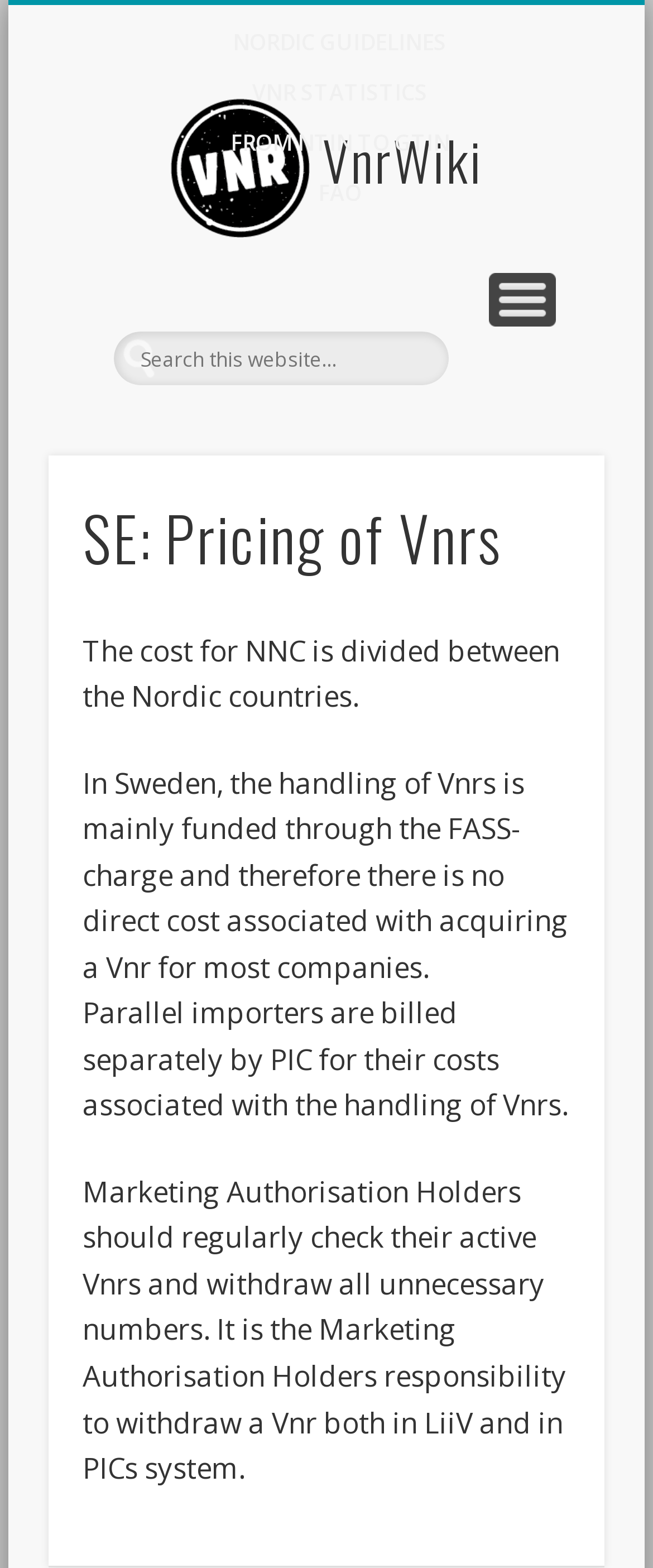Provide a brief response to the question below using a single word or phrase: 
What is the main topic of this webpage?

Pricing of Vnrs